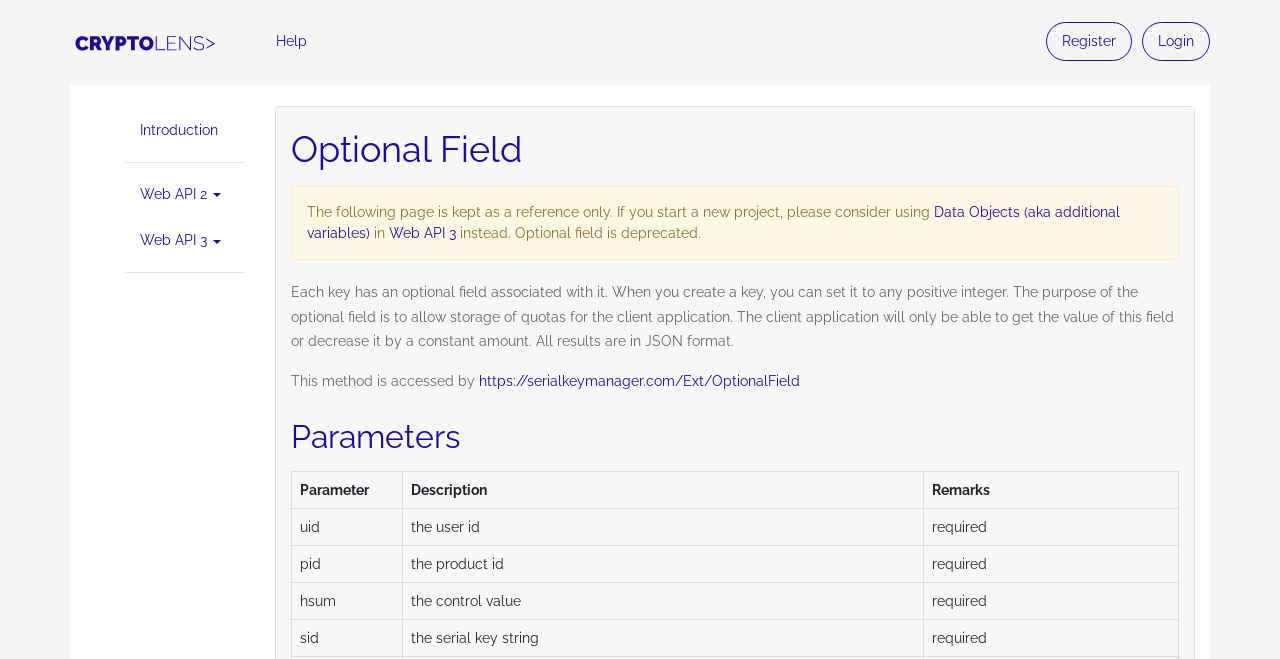Write an extensive caption that covers every aspect of the webpage.

This webpage is about Cryptolens, a cloud-based licensing solution. At the top left, there is a link and an image, likely a logo. To the right of the logo, there are three links: "Help", "Register", and "Login". Below the top section, there is a link to "Introduction" and two buttons, "Web API 2" and "Web API 3", which are not expanded.

The main content of the page is divided into sections. The first section has a heading "Optional Field" and a paragraph of text explaining that this page is kept as a reference only and that a new project should consider using Data Objects instead. There is also a link to "Data Objects (aka additional variables)" and a mention of Web API 3.

The next section explains the purpose of the optional field, which is to allow storage of quotas for the client application. The client application can only get the value of this field or decrease it by a constant amount. The results are in JSON format.

Below this section, there is a link to an external website, https://serialkeymanager.com/Ext/OptionalField. The following section has a heading "Parameters" and a table with three columns: "Parameter", "Description", and "Remarks". The table has four rows, each describing a parameter: "uid", "pid", "hsum", and "sid", along with their descriptions and remarks.